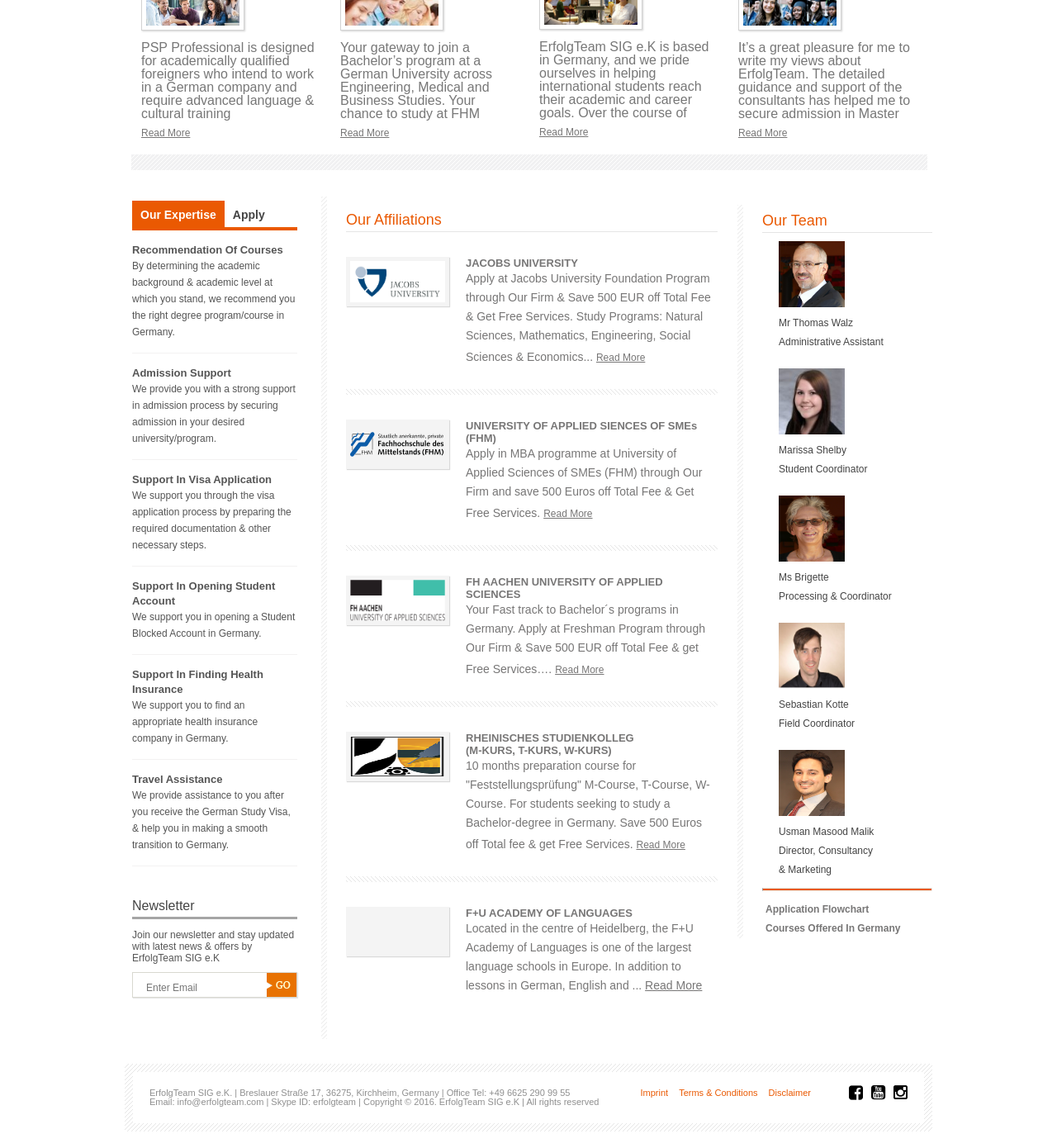Bounding box coordinates are to be given in the format (top-left x, top-left y, bottom-right x, bottom-right y). All values must be floating point numbers between 0 and 1. Provide the bounding box coordinate for the UI element described as: Terms & Conditions

[0.642, 0.948, 0.717, 0.956]